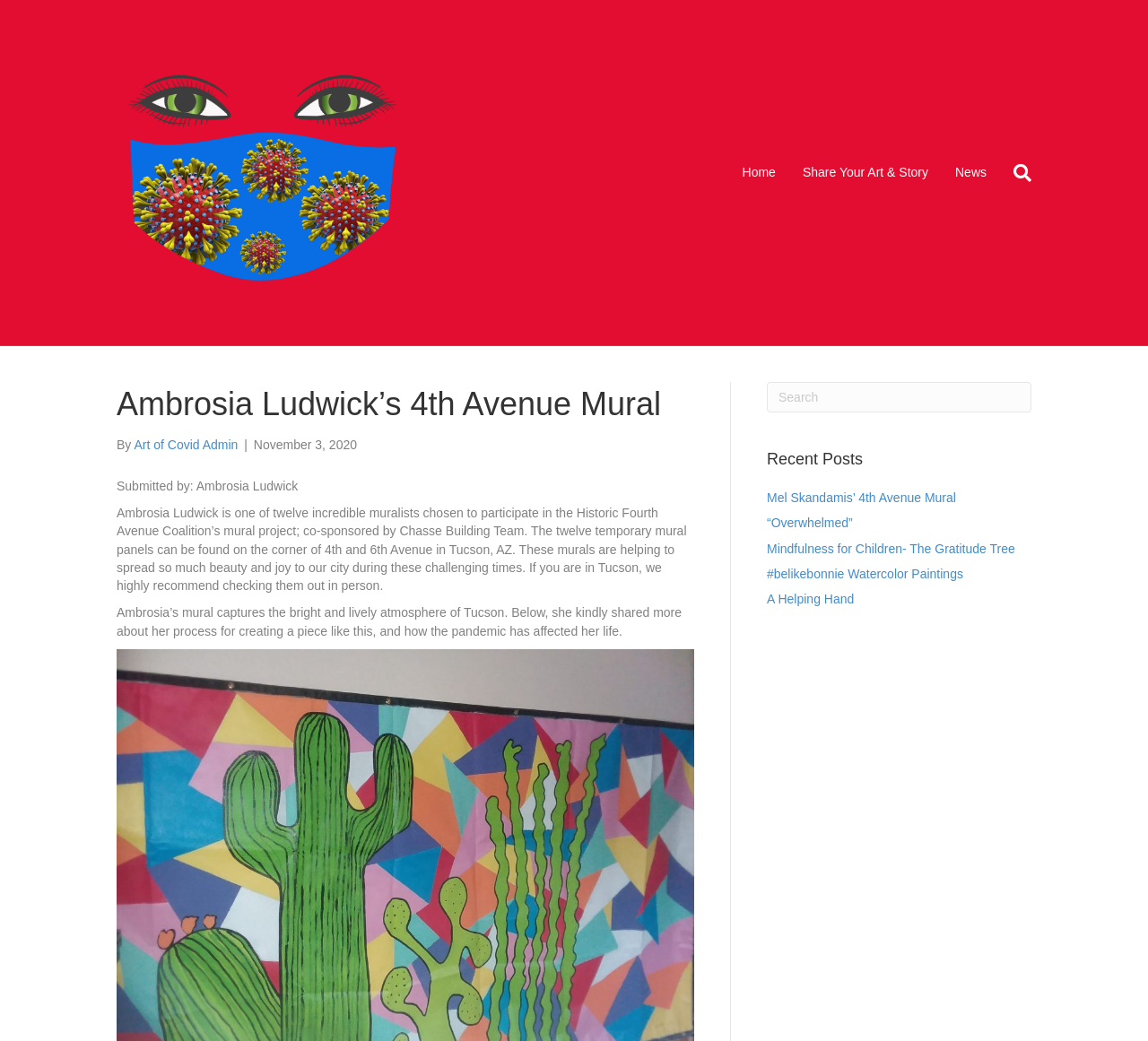Pinpoint the bounding box coordinates of the element that must be clicked to accomplish the following instruction: "Read recent post 'Mel Skandamis’ 4th Avenue Mural'". The coordinates should be in the format of four float numbers between 0 and 1, i.e., [left, top, right, bottom].

[0.668, 0.471, 0.833, 0.485]